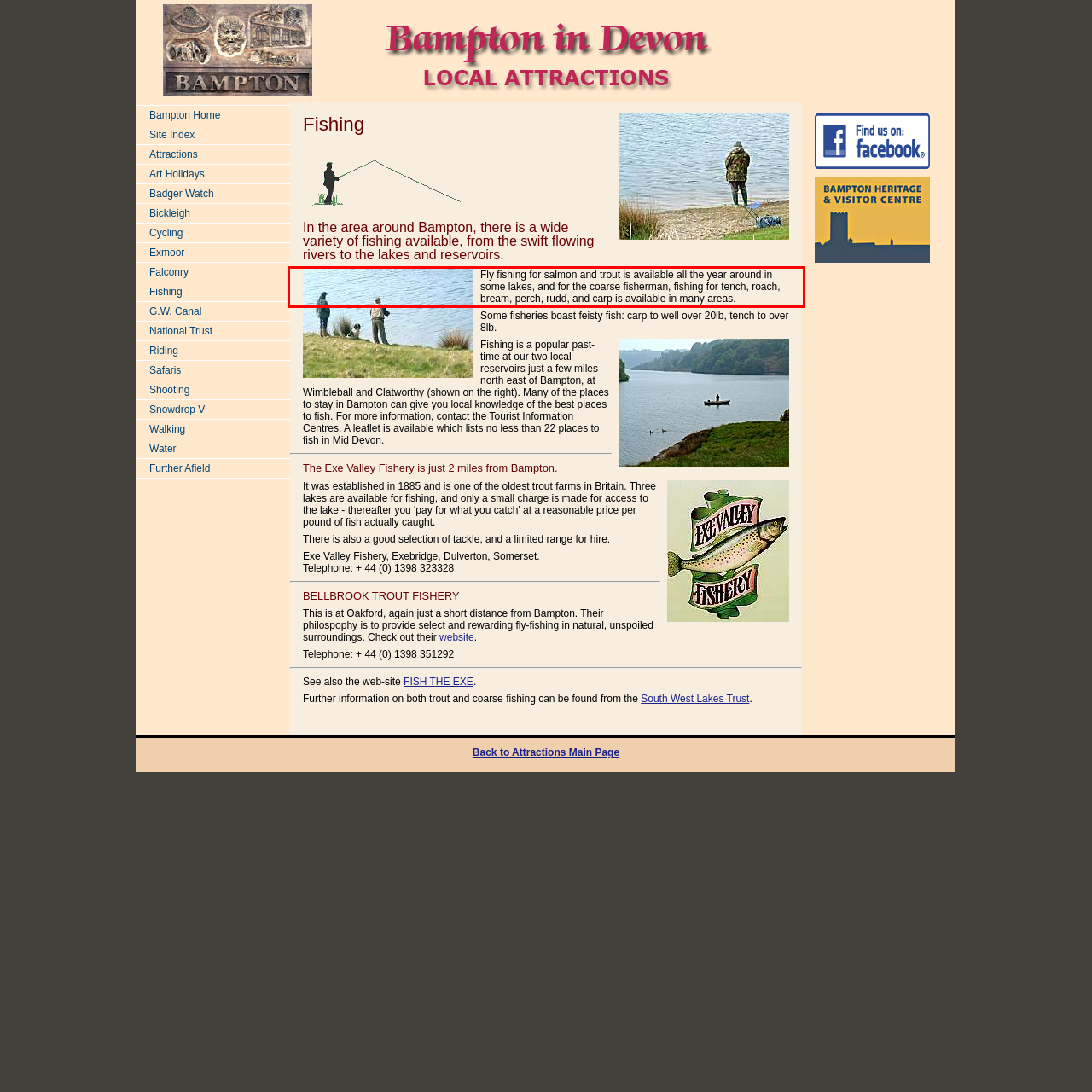Within the screenshot of the webpage, locate the red bounding box and use OCR to identify and provide the text content inside it.

Fly fishing for salmon and trout is available all the year around in some lakes, and for the coarse fisherman, fishing for tench, roach, bream, perch, rudd, and carp is available in many areas.